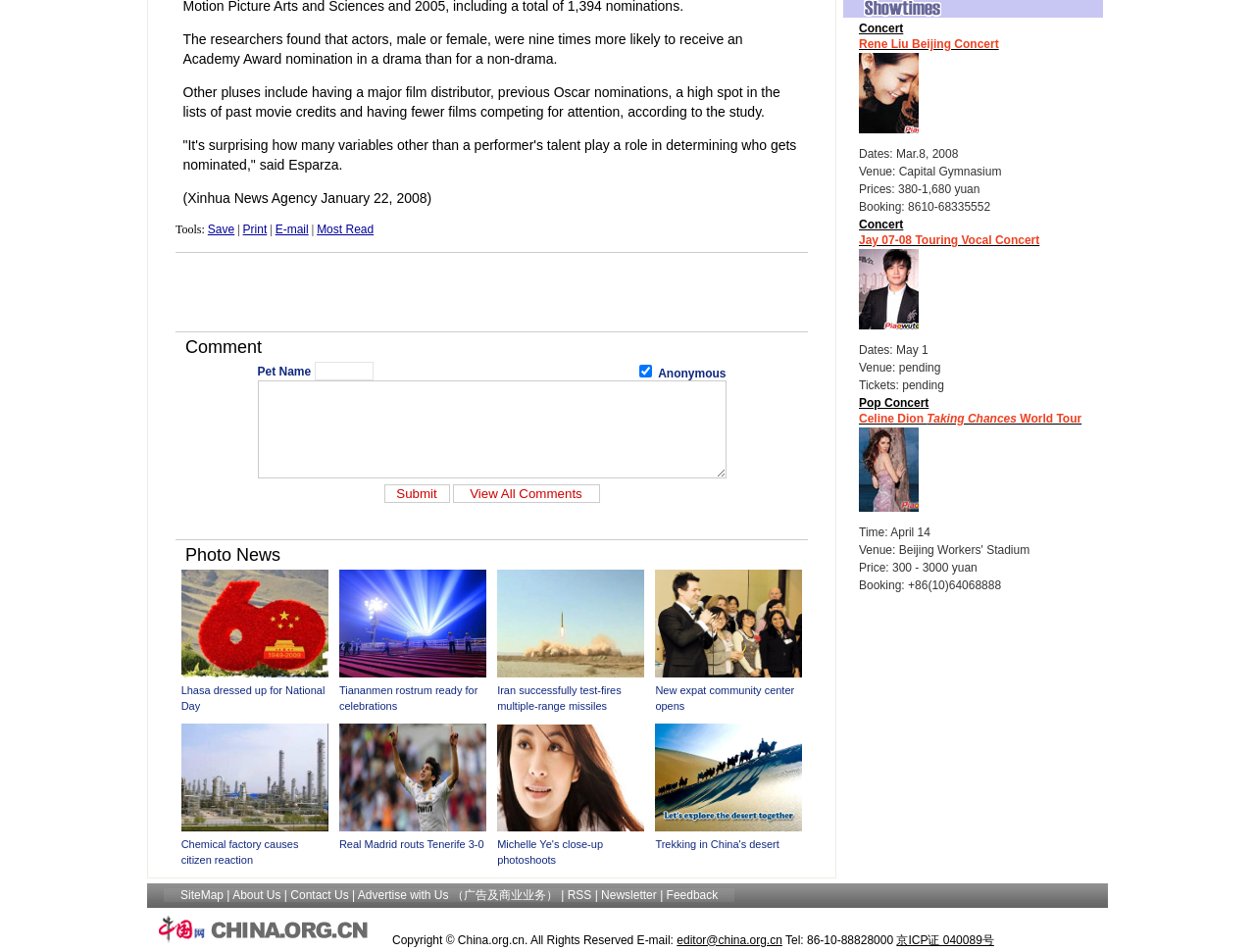Given the element description, predict the bounding box coordinates in the format (top-left x, top-left y, bottom-right x, bottom-right y). Make sure all values are between 0 and 1. Here is the element description: aria-label="Advertisement" name="aswift_0" title="Advertisement"

[0.209, 0.276, 0.575, 0.338]